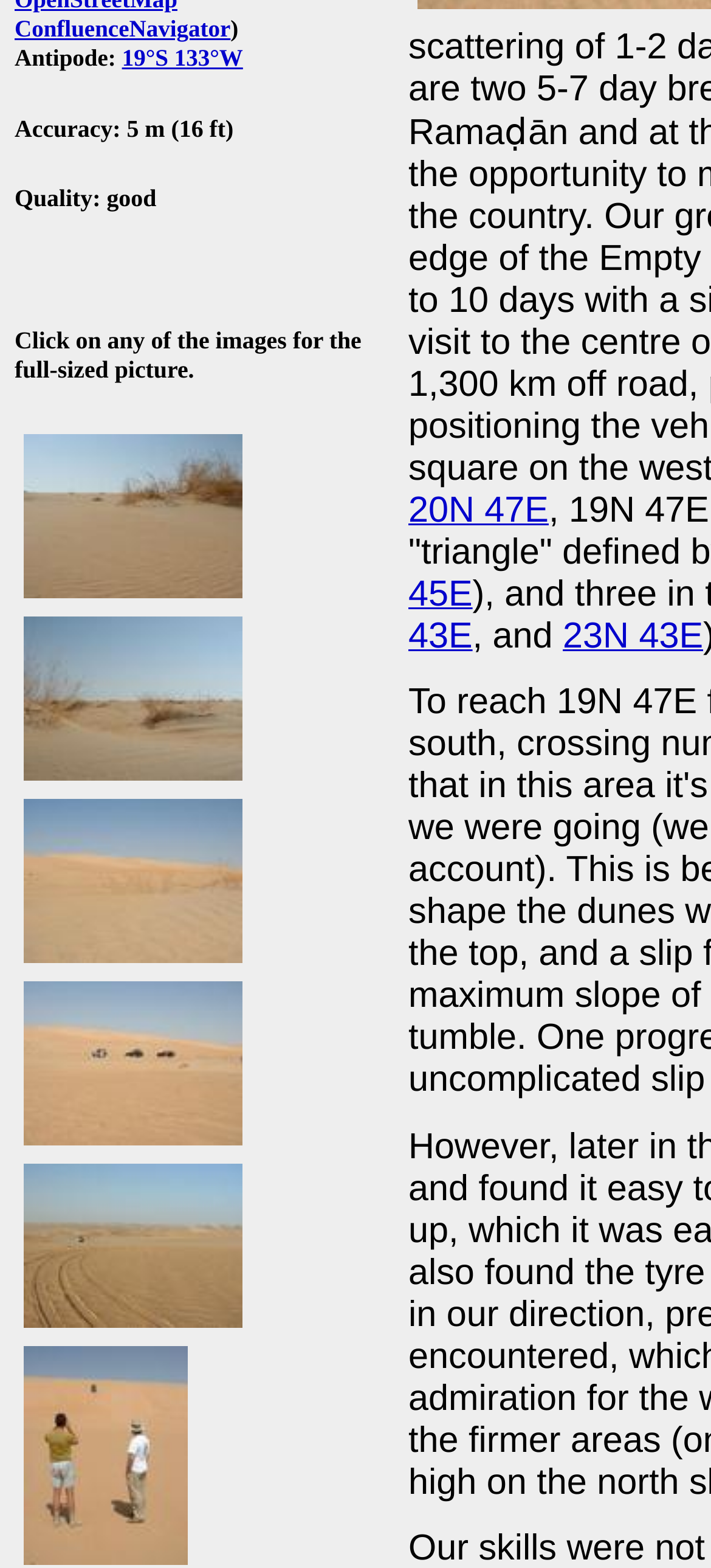Identify the bounding box of the UI component described as: "ConfluenceNavigator".

[0.021, 0.01, 0.324, 0.027]